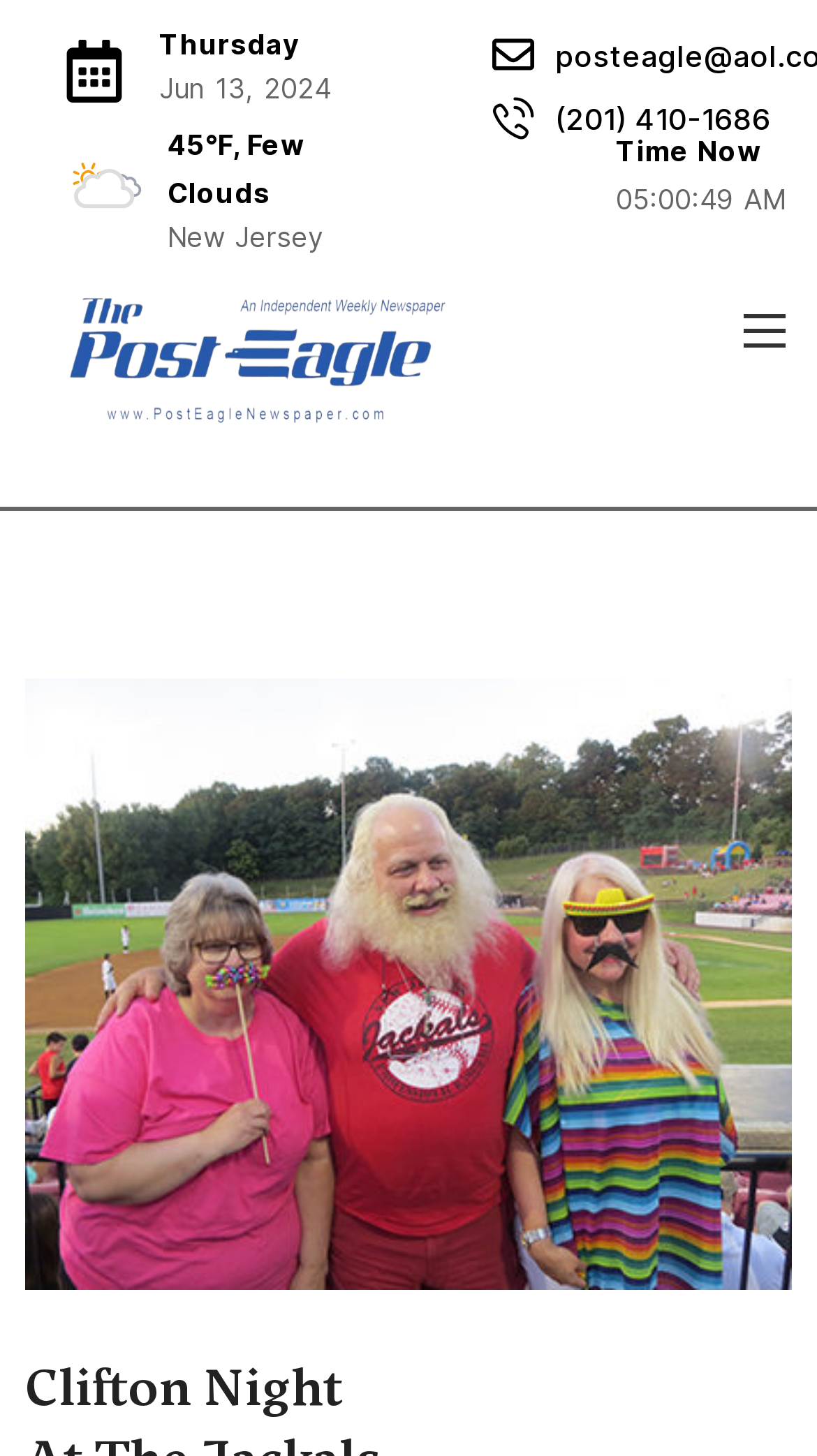Please answer the following question using a single word or phrase: 
What is the contact email of the website?

posteagle@aol.com